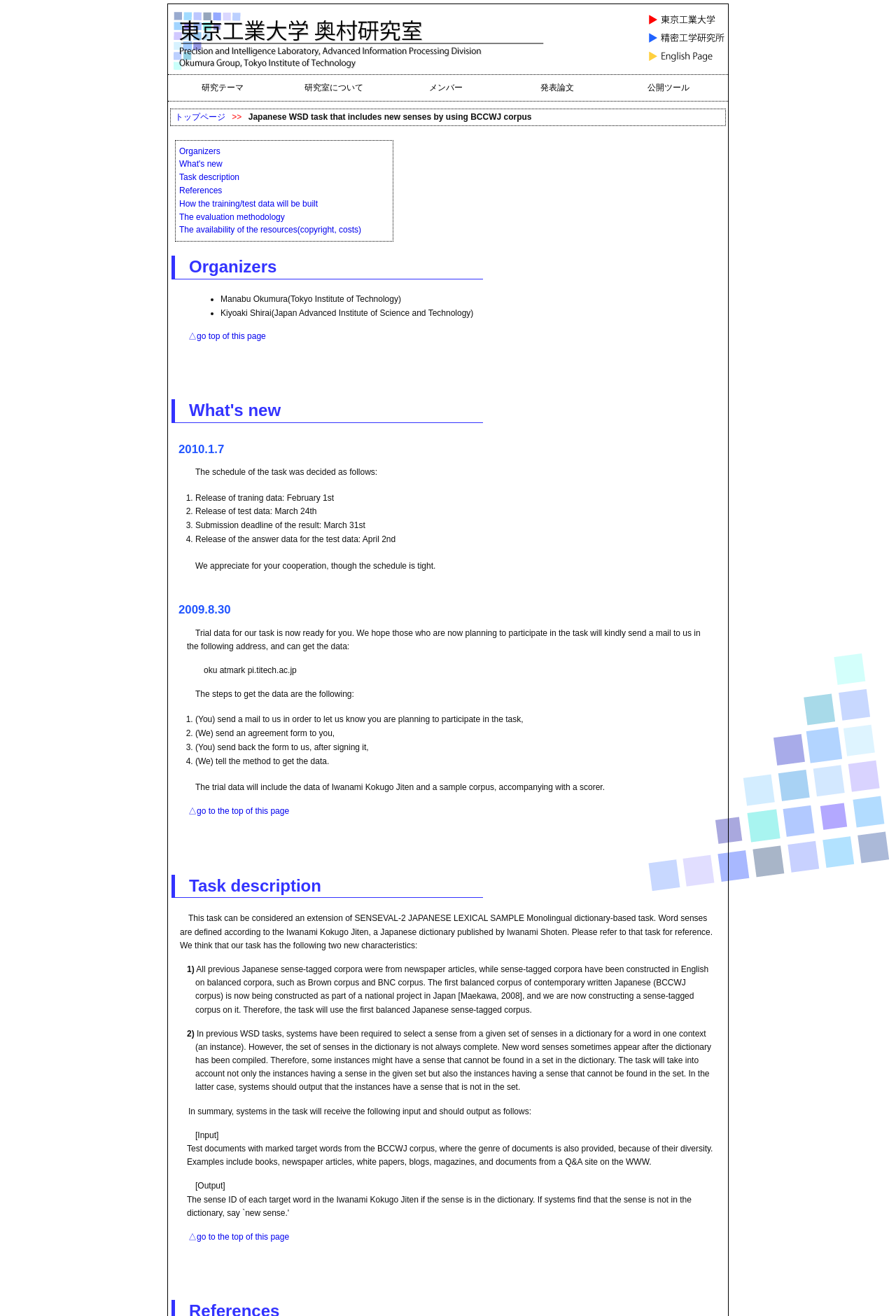Please identify the bounding box coordinates of the element I need to click to follow this instruction: "view research theme".

[0.186, 0.057, 0.311, 0.077]